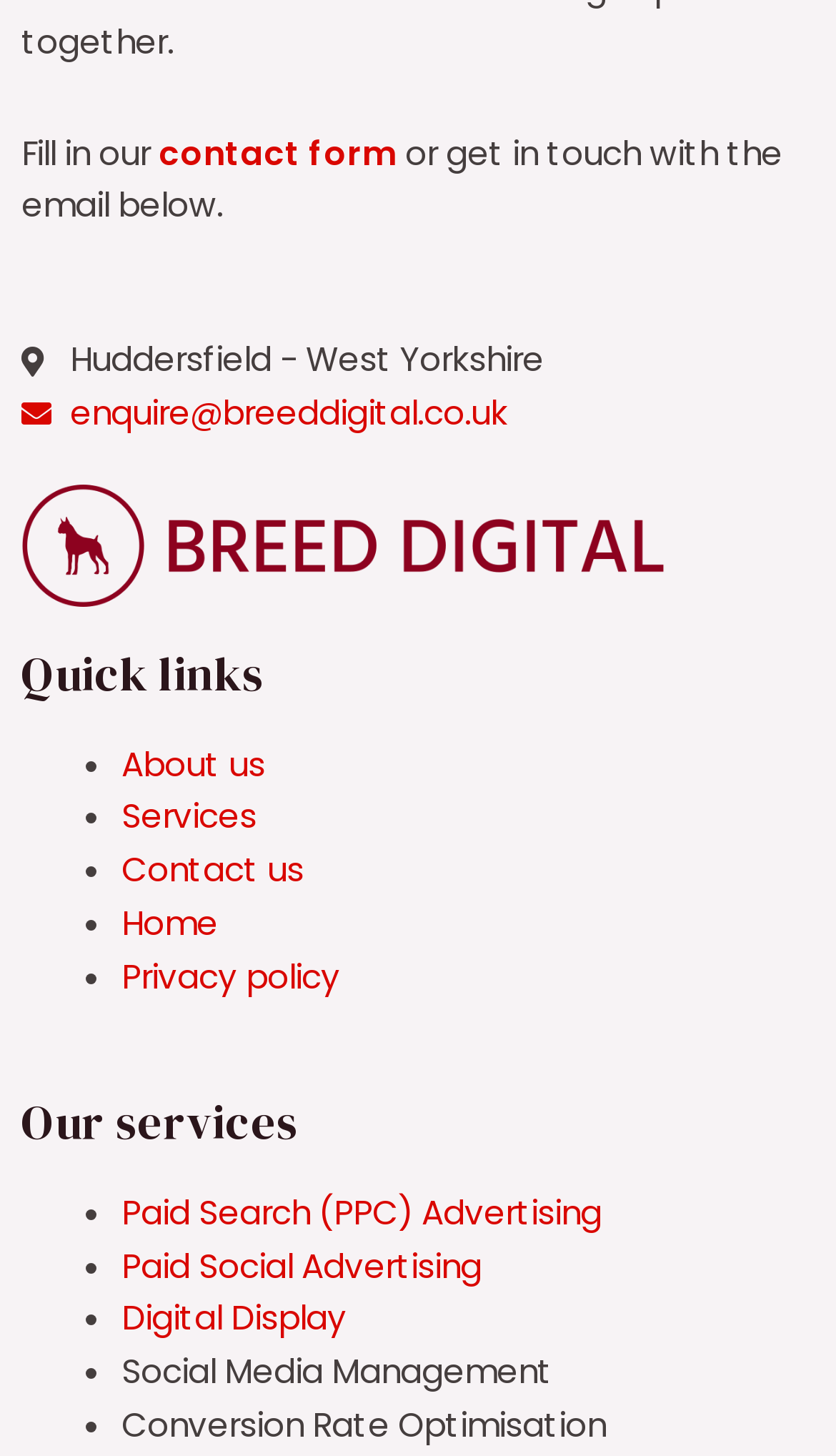Provide the bounding box coordinates of the area you need to click to execute the following instruction: "Read the privacy policy".

[0.145, 0.655, 0.406, 0.686]